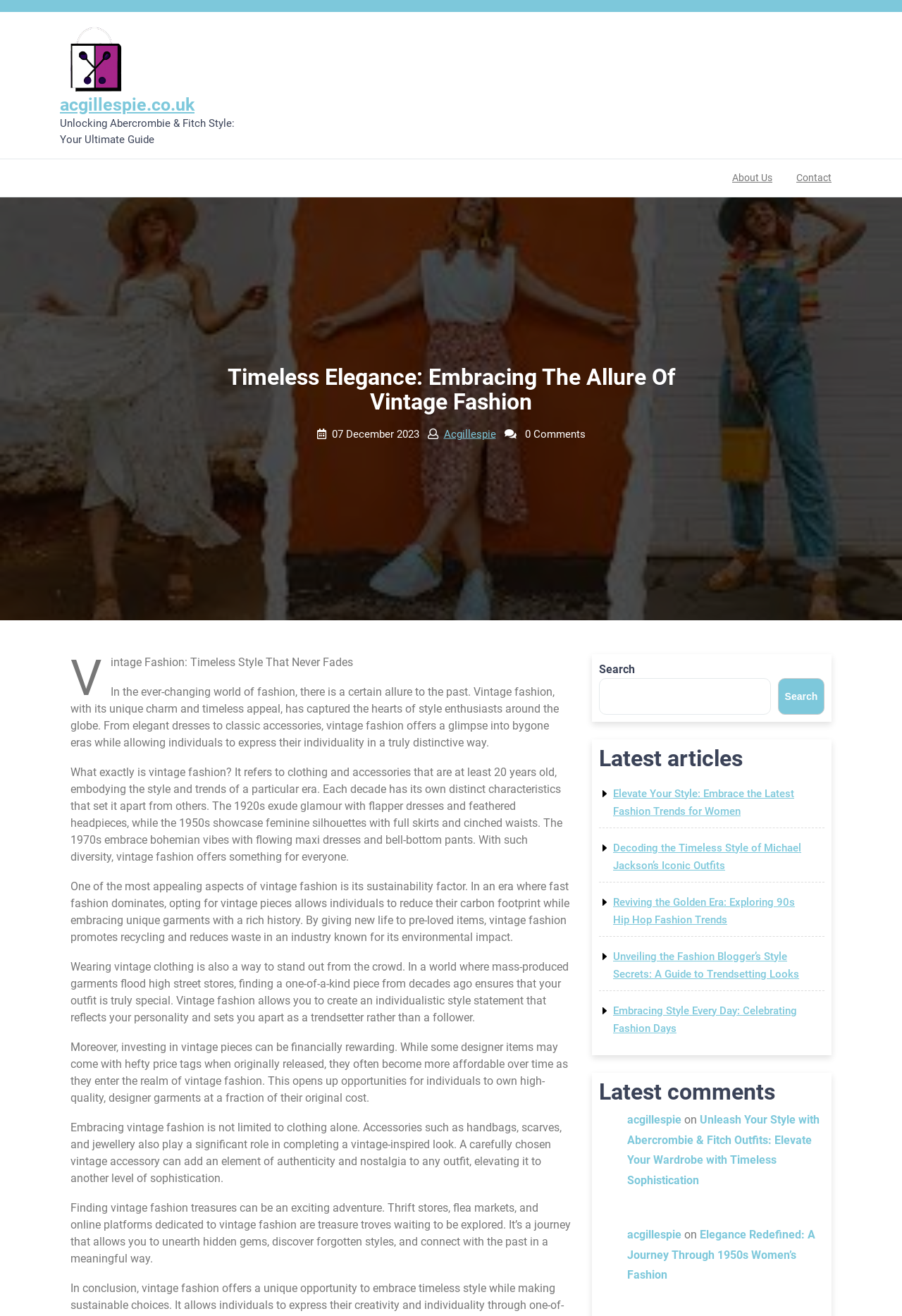Predict the bounding box coordinates for the UI element described as: "acgillespie.co.uk". The coordinates should be four float numbers between 0 and 1, presented as [left, top, right, bottom].

[0.066, 0.072, 0.216, 0.087]